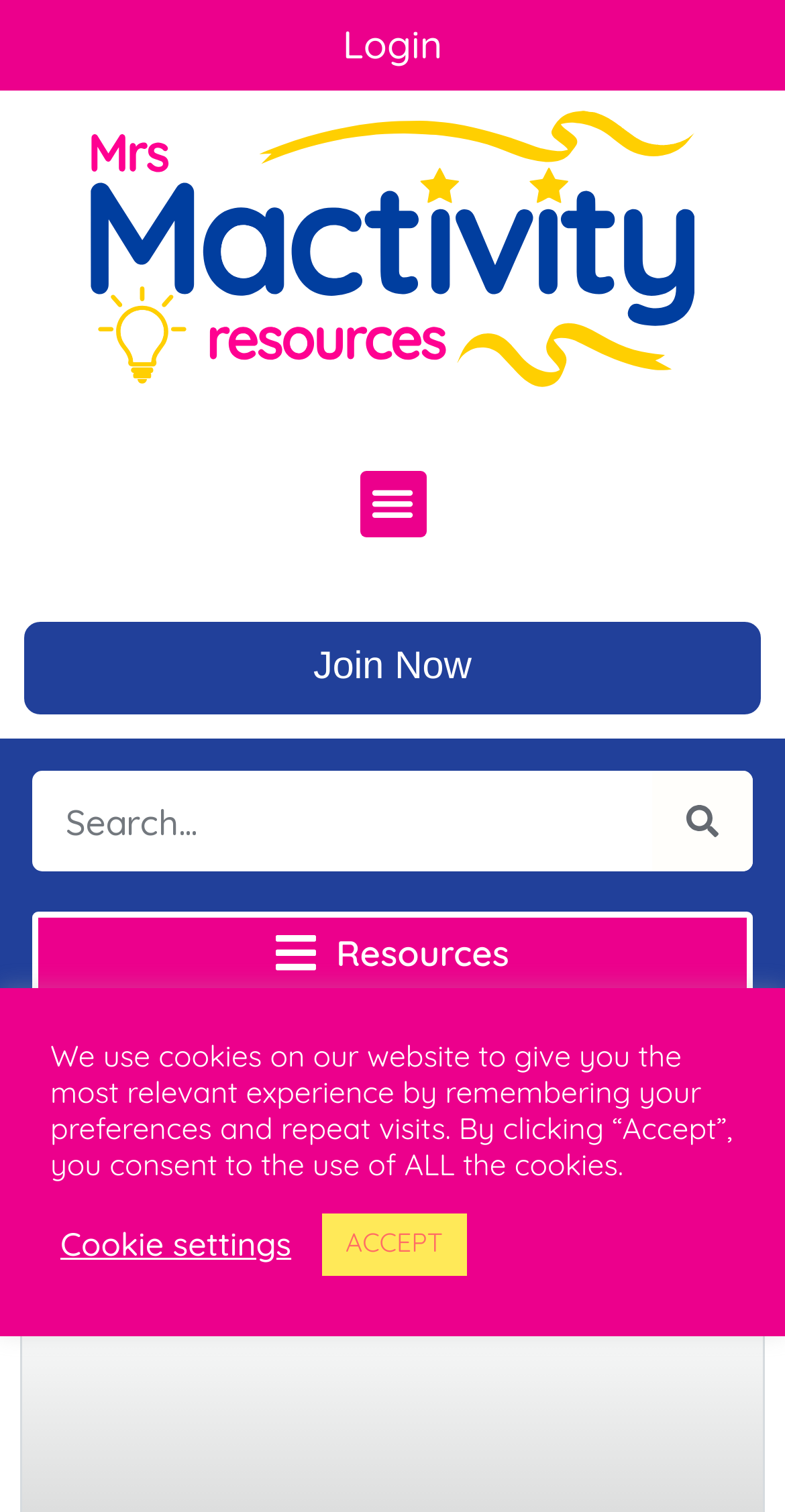Can you find and provide the main heading text of this webpage?

EYFS Maths Mastery Matching, Sorting & Comparing